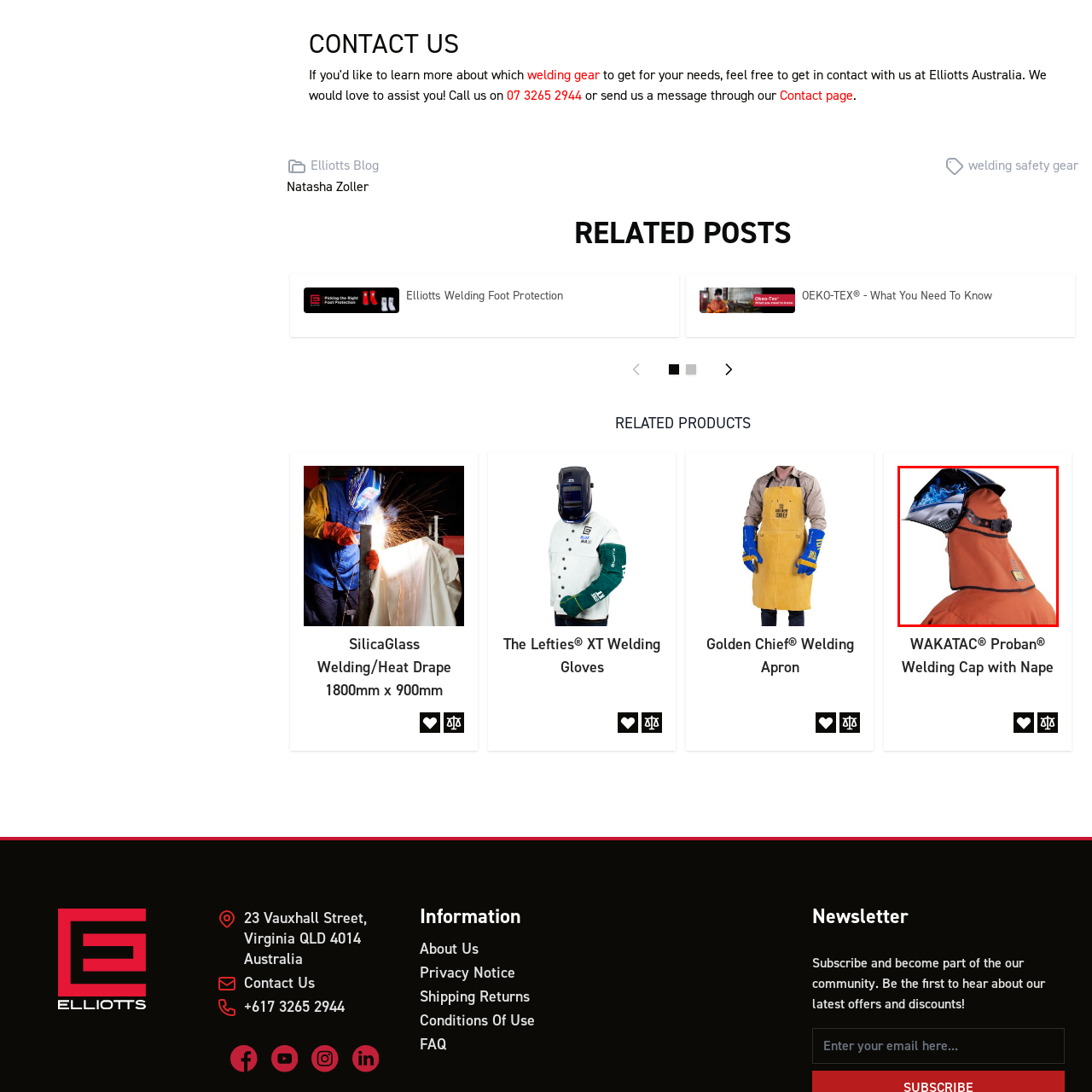Look at the image highlighted by the red boundary and answer the question with a succinct word or phrase:
What is the purpose of the cap's full neck cover?

Enhancing safety and comfort